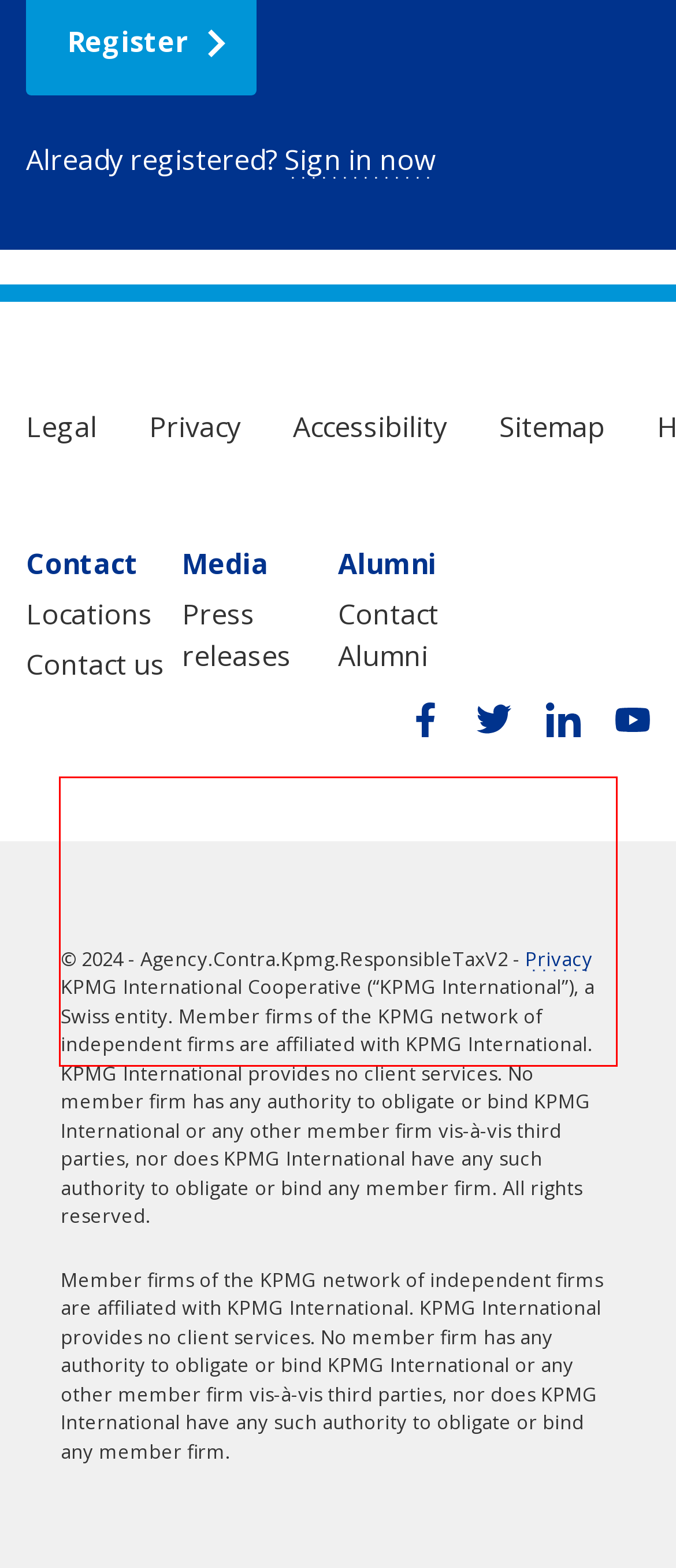Using the provided webpage screenshot, identify and read the text within the red rectangle bounding box.

© 2024 - Agency.Contra.Kpmg.ResponsibleTaxV2 - Privacy KPMG International Cooperative (“KPMG International”), a Swiss entity. Member firms of the KPMG network of independent firms are affiliated with KPMG International. KPMG International provides no client services. No member firm has any authority to obligate or bind KPMG International or any other member firm vis-à-vis third parties, nor does KPMG International have any such authority to obligate or bind any member firm. All rights reserved.